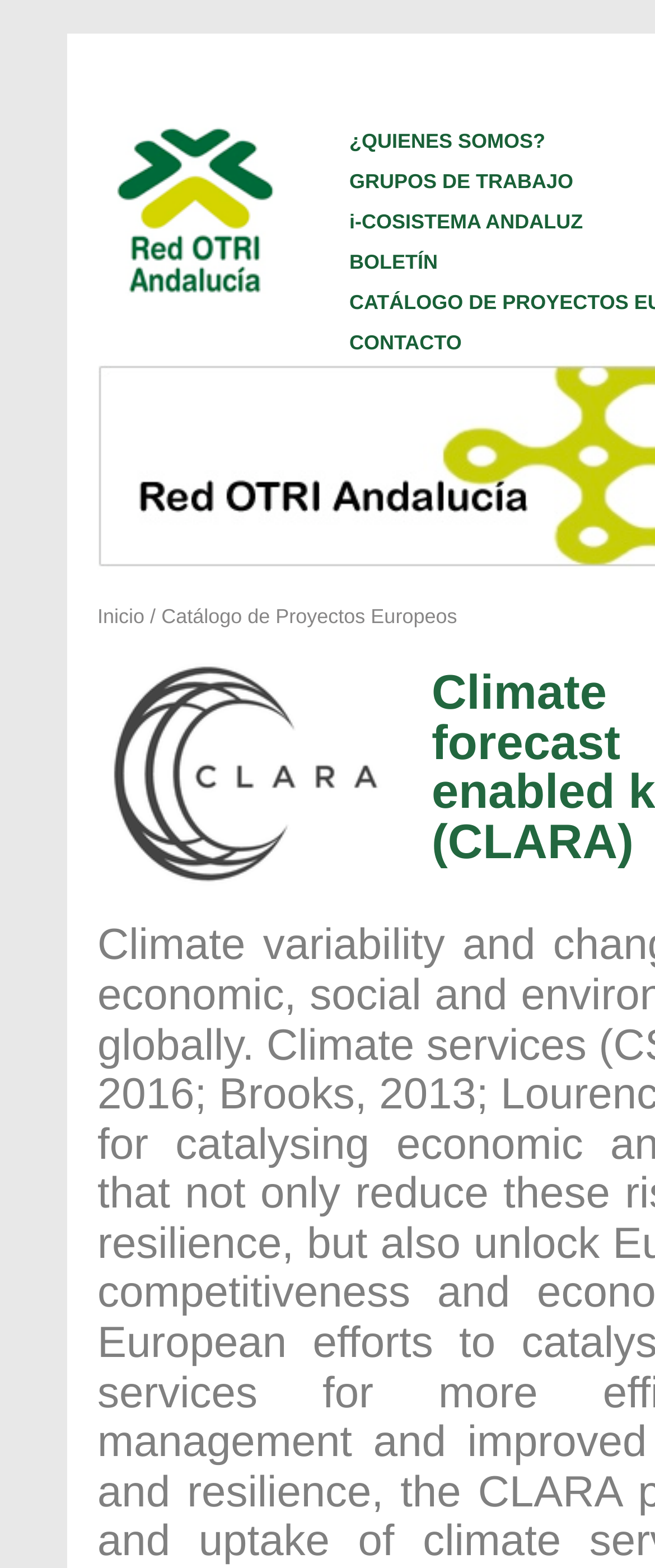Please provide the bounding box coordinates for the element that needs to be clicked to perform the following instruction: "click the Logo ROA". The coordinates should be given as four float numbers between 0 and 1, i.e., [left, top, right, bottom].

[0.149, 0.181, 0.431, 0.196]